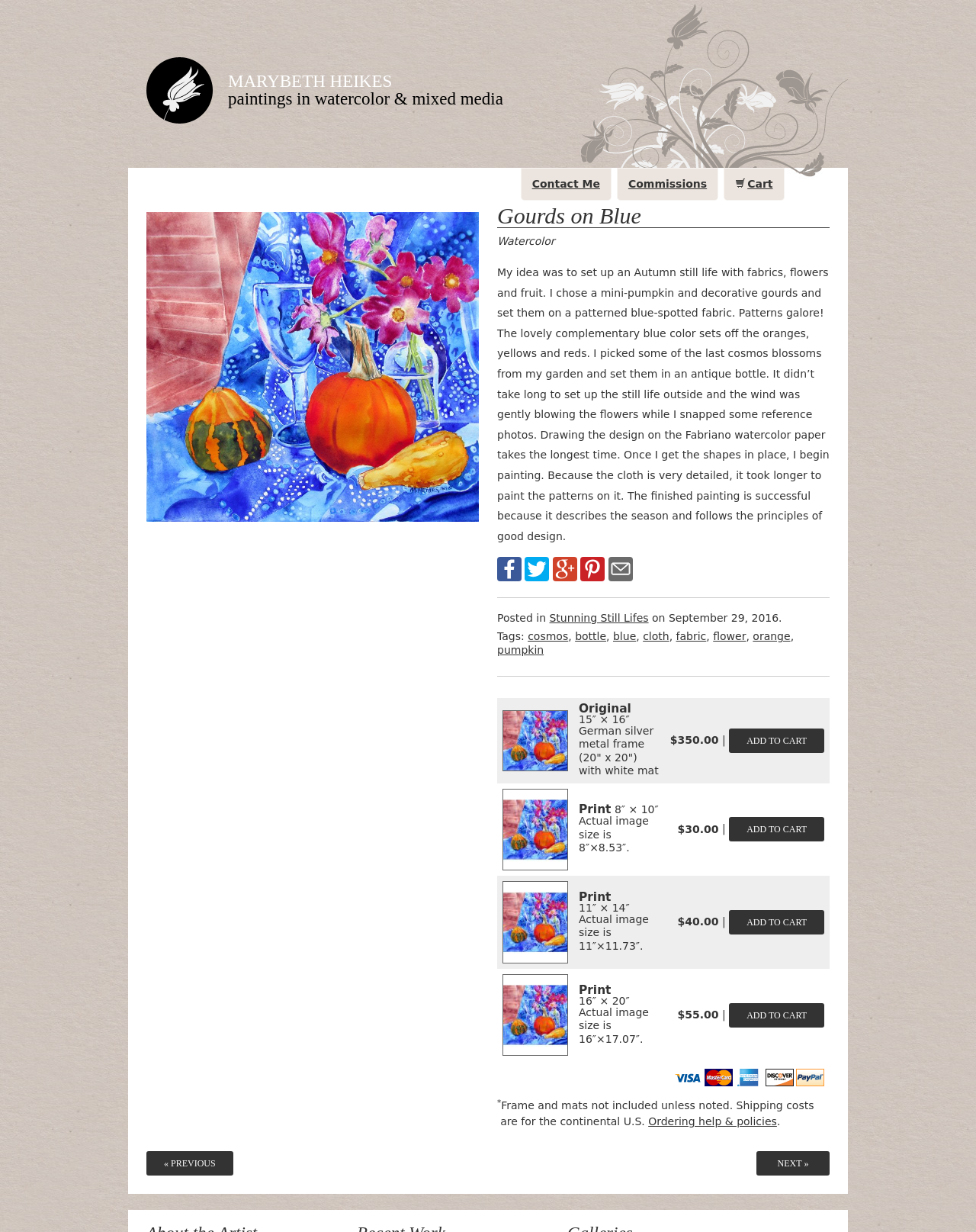Determine the bounding box coordinates for the element that should be clicked to follow this instruction: "Contact Me". The coordinates should be given as four float numbers between 0 and 1, in the format [left, top, right, bottom].

[0.533, 0.136, 0.627, 0.163]